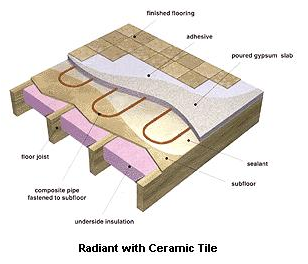What is the benefit of installing radiant heating over large thermal mass materials?
Give a thorough and detailed response to the question.

The caption highlights that radiant heating systems are particularly effective when installed over large thermal mass materials, as they provide consistent warmth, making them an ideal solution for modern heating needs.